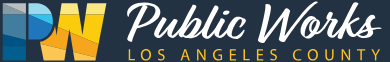What event is referenced in the logo's symbolism?
Could you answer the question in a detailed manner, providing as much information as possible?

The question asks about the event referenced in the logo's symbolism. Upon understanding the context of the logo, I realize that it symbolizes the department's role in the road to rebuilding after challenging events, such as the Woolsey Fire. This event is specifically mentioned in the caption, highlighting the department's efforts in rebuilding and recovery.